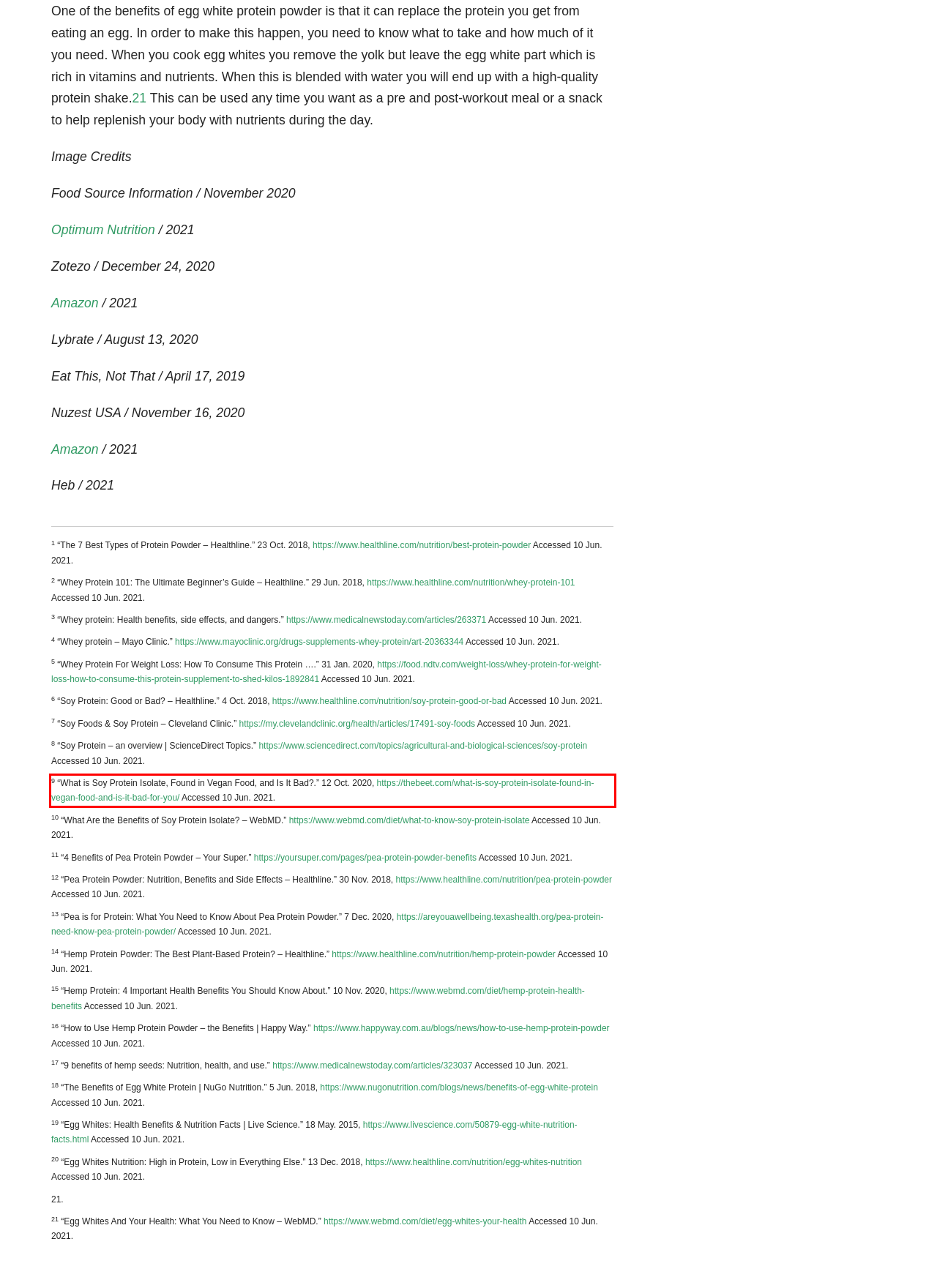Identify the text within the red bounding box on the webpage screenshot and generate the extracted text content.

9 “What is Soy Protein Isolate, Found in Vegan Food, and Is It Bad?.” 12 Oct. 2020, https://thebeet.com/what-is-soy-protein-isolate-found-in-vegan-food-and-is-it-bad-for-you/ Accessed 10 Jun. 2021.